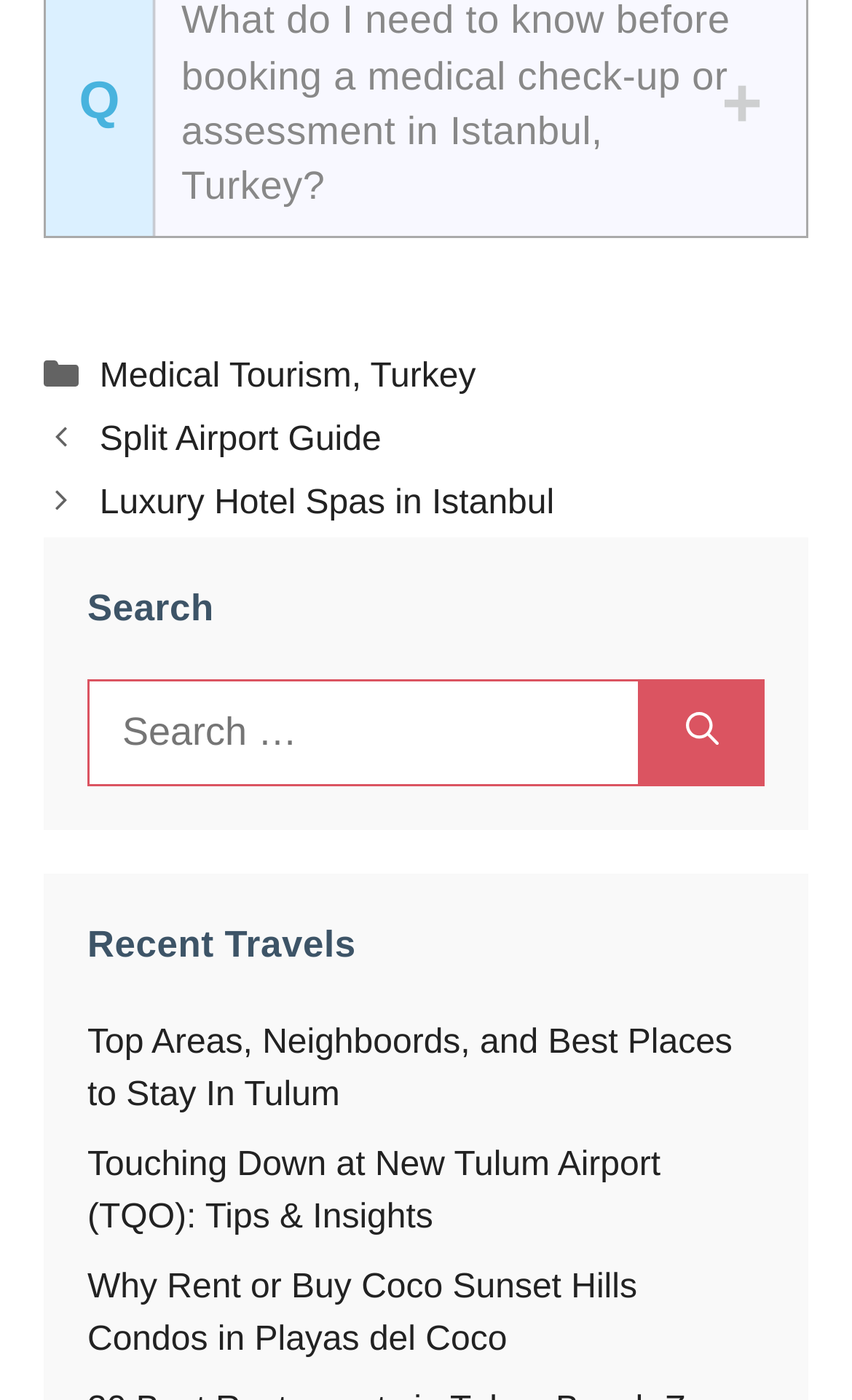Locate the bounding box coordinates of the clickable area needed to fulfill the instruction: "View the previous post".

[0.117, 0.301, 0.448, 0.328]